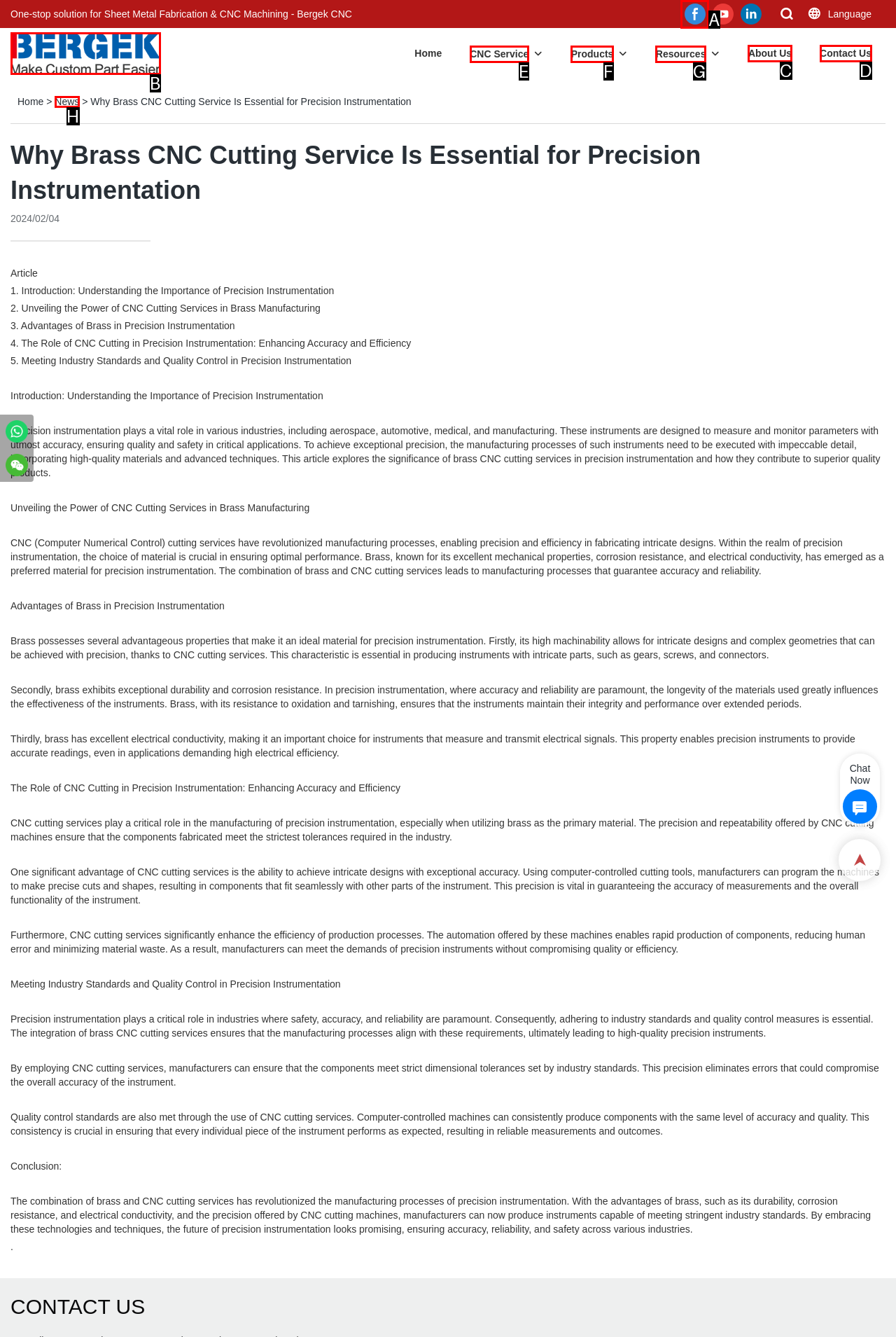Determine which option should be clicked to carry out this task: Click on the Facebook link
State the letter of the correct choice from the provided options.

A